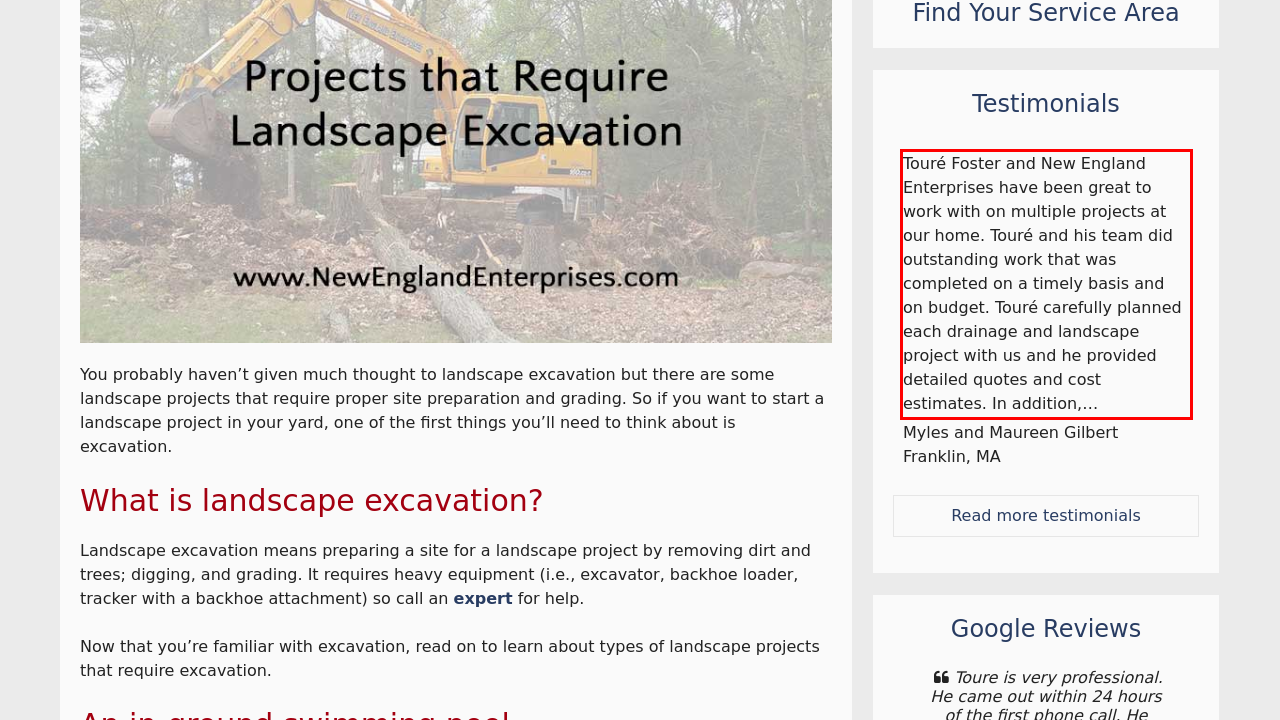Please analyze the provided webpage screenshot and perform OCR to extract the text content from the red rectangle bounding box.

Touré Foster and New England Enterprises have been great to work with on multiple projects at our home. Touré and his team did outstanding work that was completed on a timely basis and on budget. Touré carefully planned each drainage and landscape project with us and he provided detailed quotes and cost estimates. In addition,… “Myles and Maureen Gilbert”